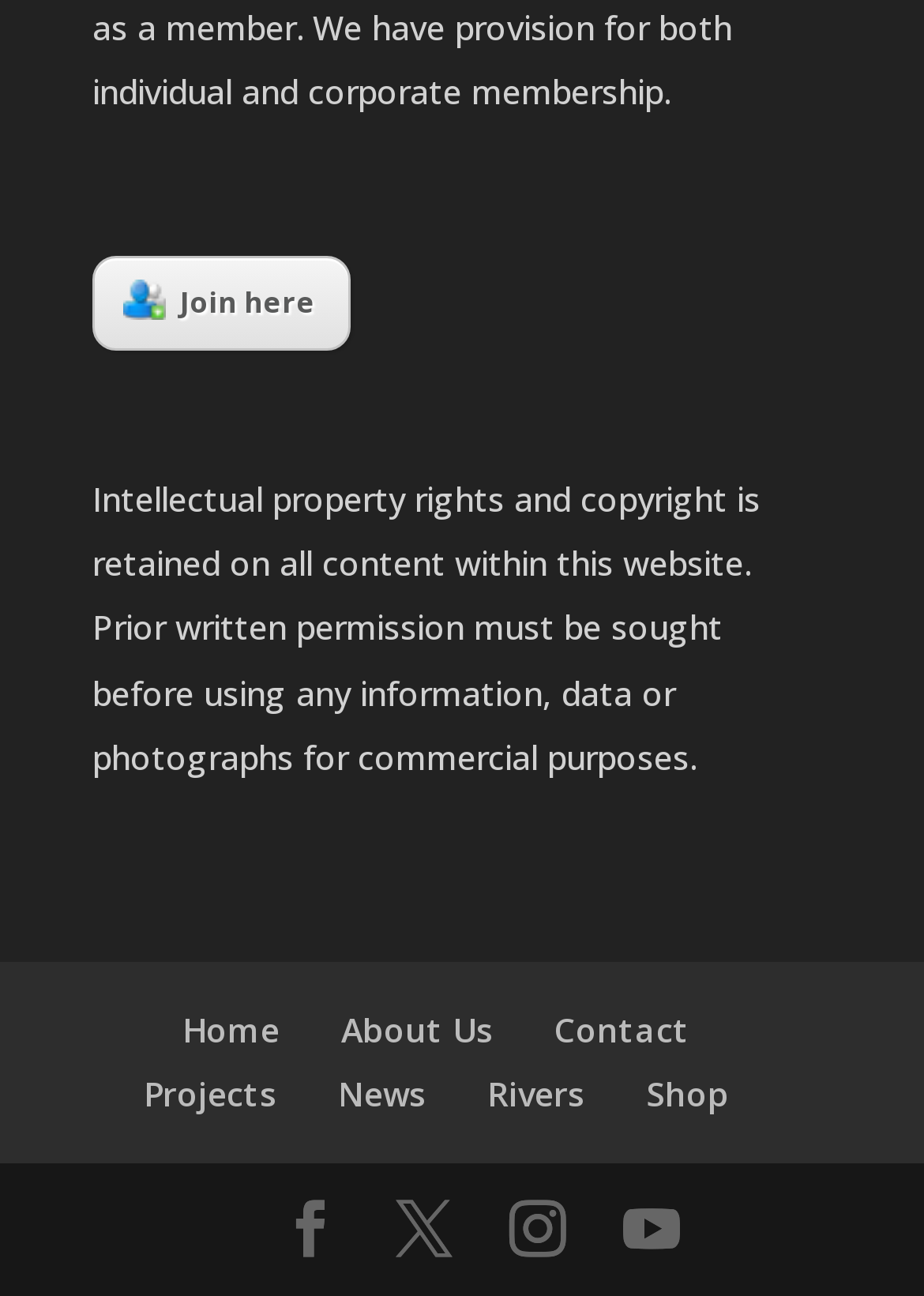What is the copyright notice about?
Use the information from the screenshot to give a comprehensive response to the question.

The static text element at the top of the webpage mentions that intellectual property rights and copyright are retained on all content within the website, indicating that the copyright notice is about intellectual property rights.